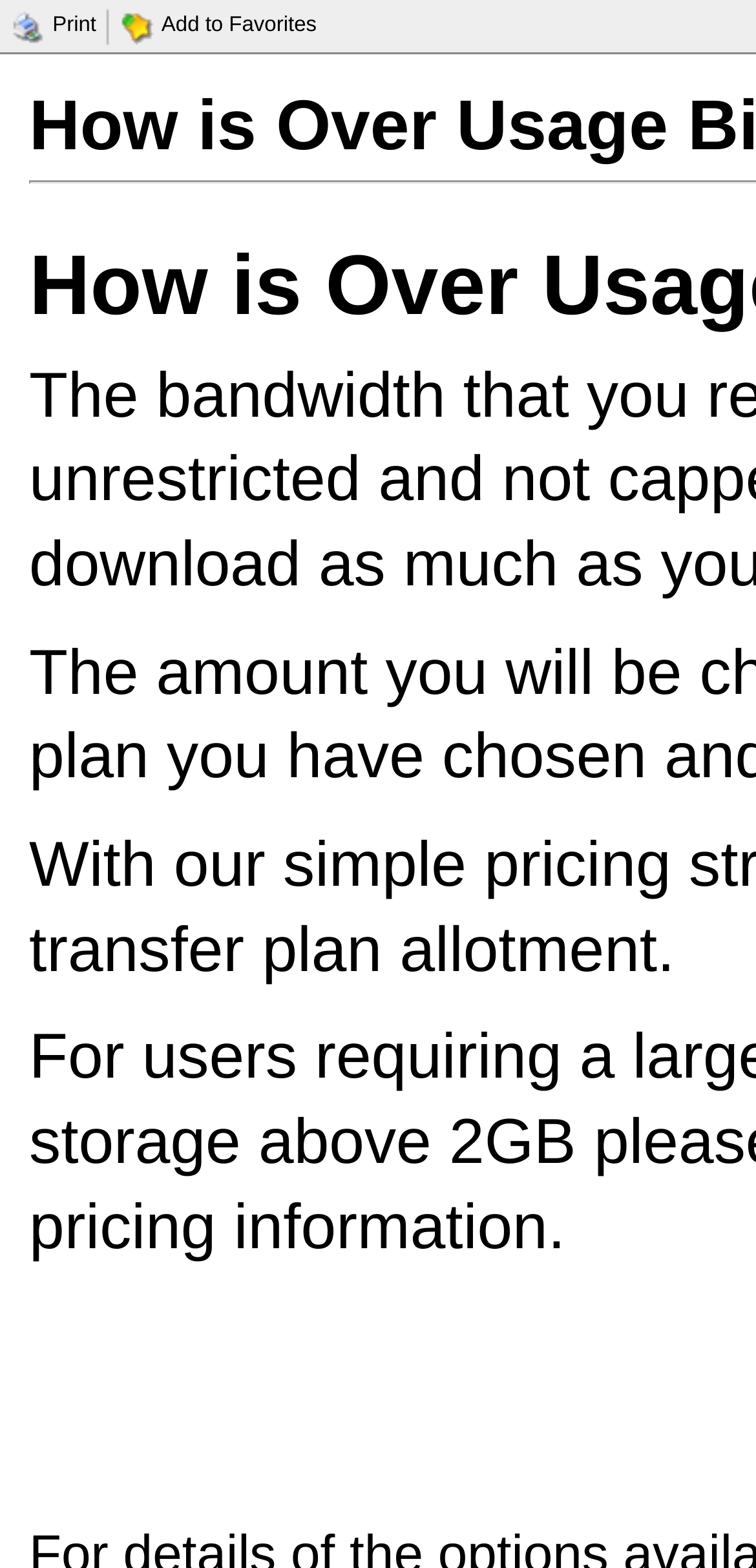Identify the bounding box coordinates for the UI element described as: "Print".

[0.01, 0.009, 0.127, 0.024]